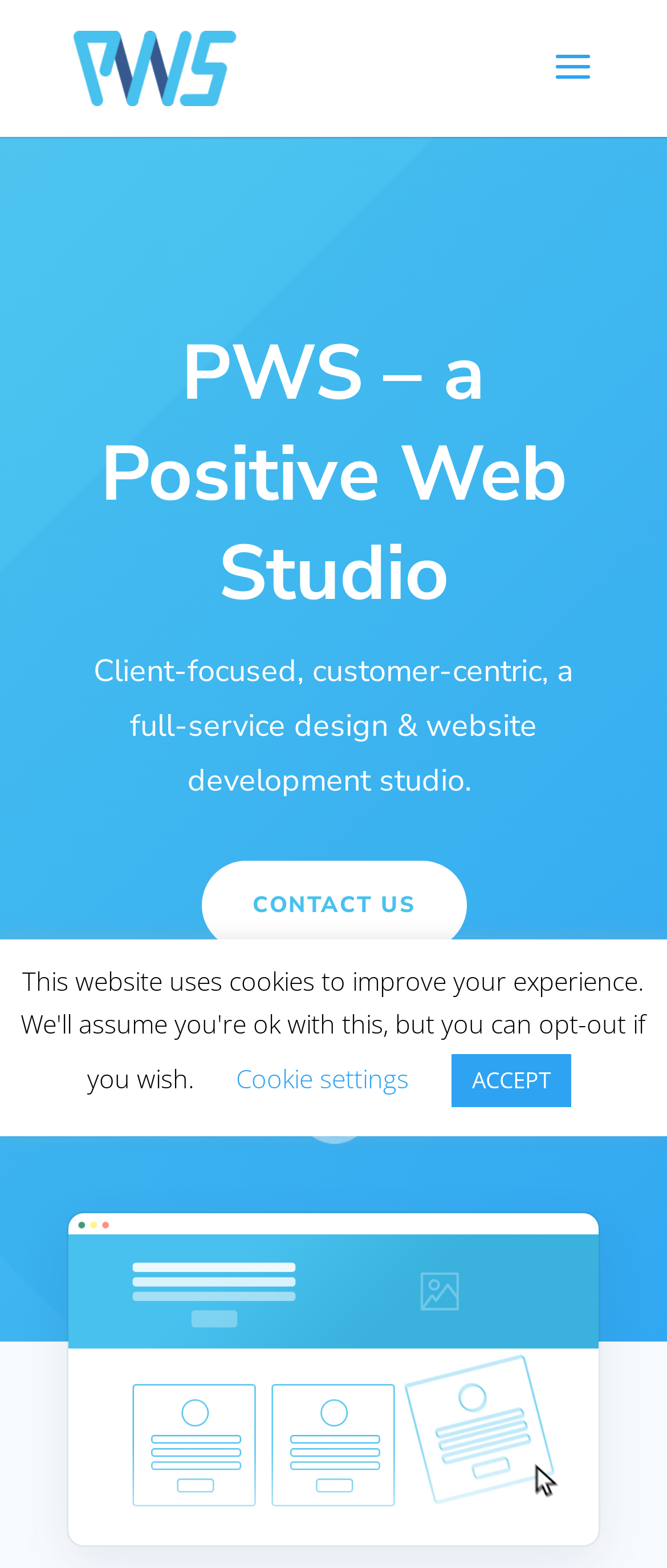Identify and provide the text content of the webpage's primary headline.

PWS – a Positive Web Studio